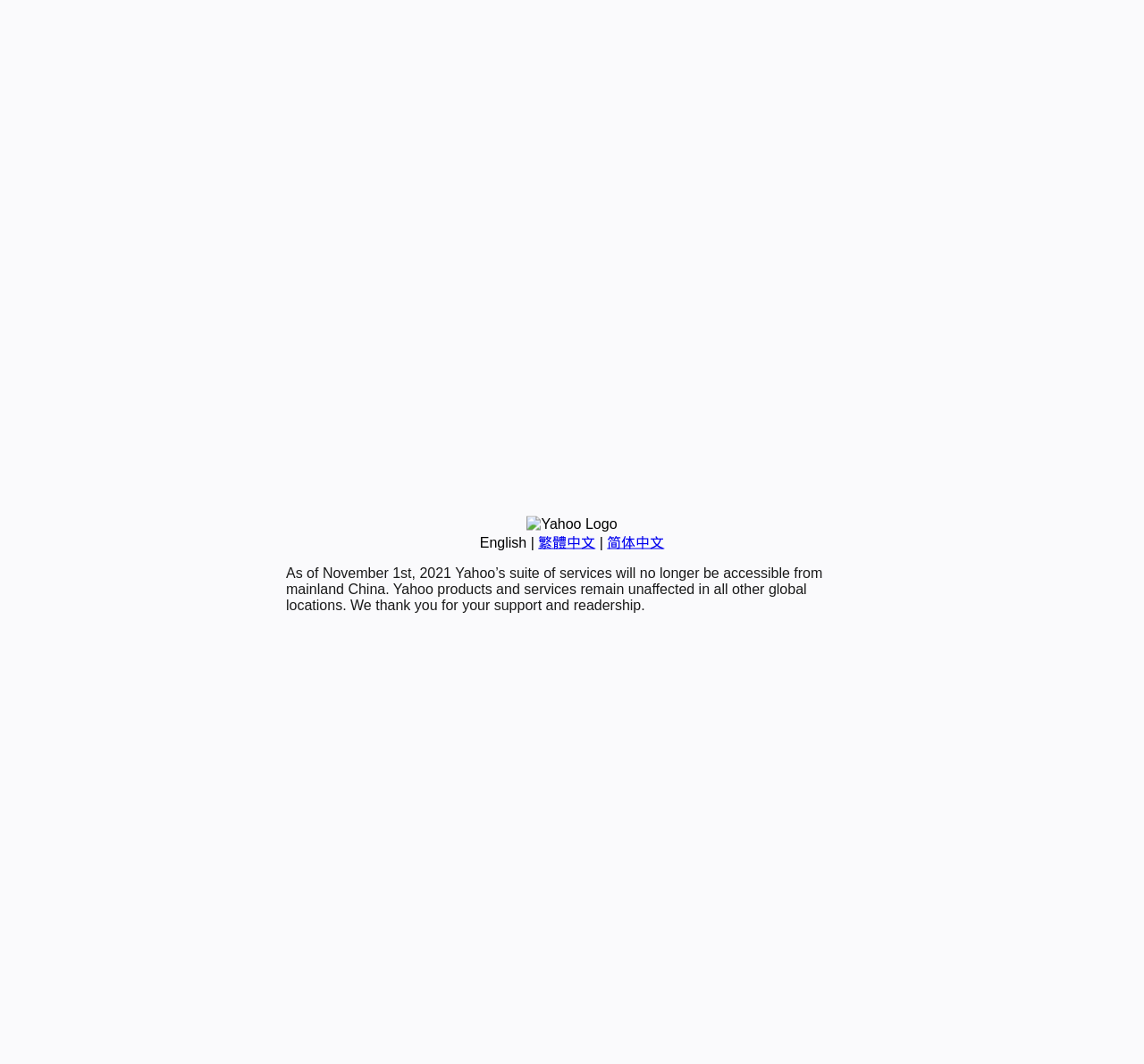Identify the bounding box coordinates for the UI element that matches this description: "简体中文".

[0.531, 0.503, 0.581, 0.517]